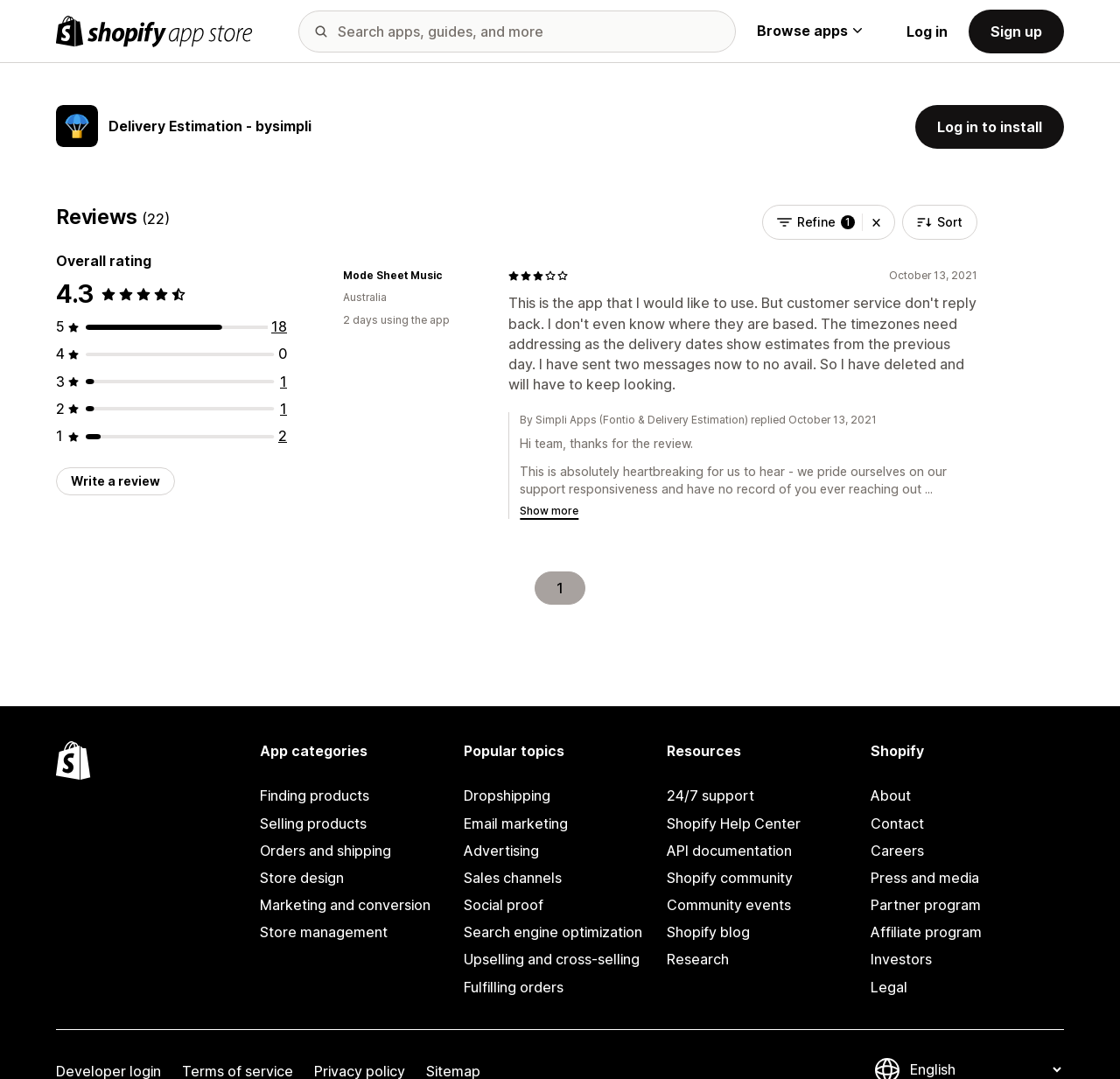What is the rating of the app?
Using the image provided, answer with just one word or phrase.

4.3 out of 5 stars